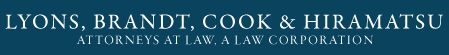Generate a detailed caption for the image.

The image features the logo of Lyons, Brandt, Cook & Hiramatsu, a law firm specializing in issues related to bankruptcy and commercial insolvency. The firm’s name is prominently displayed in an elegant font, emphasizing its professional identity. Below the firm's name, the text "ATTORNEYS AT LAW, A LAW CORPORATION" further clarifies its legal focus and corporate structure. The background is a deep, calming blue, which enhances the logo's visibility and gives an impression of trust and stability, qualities essential in legal representation. This visual representation encapsulates the firm's commitment to providing skilled legal services.